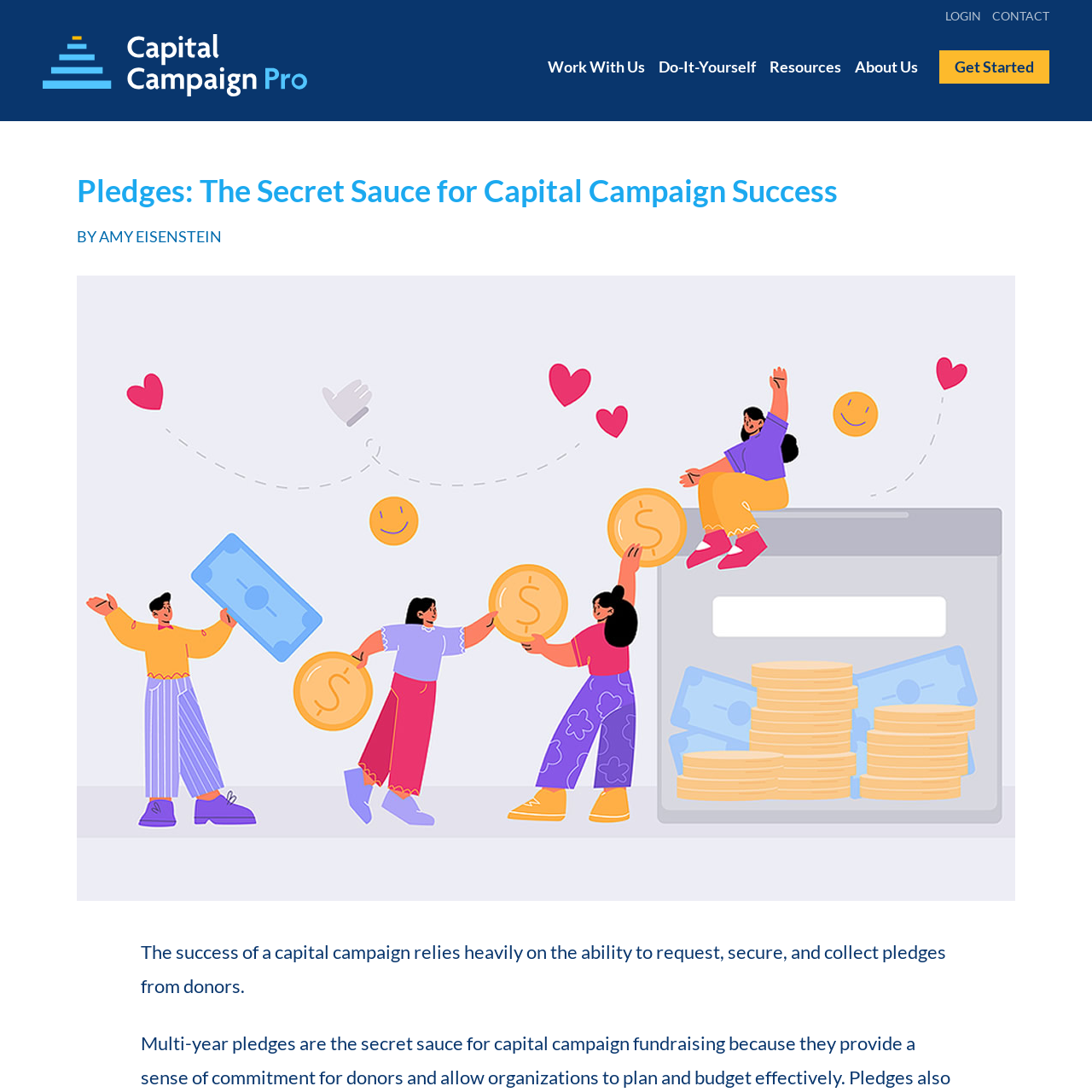Can you pinpoint the bounding box coordinates for the clickable element required for this instruction: "Click the CONTACT link"? The coordinates should be four float numbers between 0 and 1, i.e., [left, top, right, bottom].

[0.909, 0.005, 0.961, 0.024]